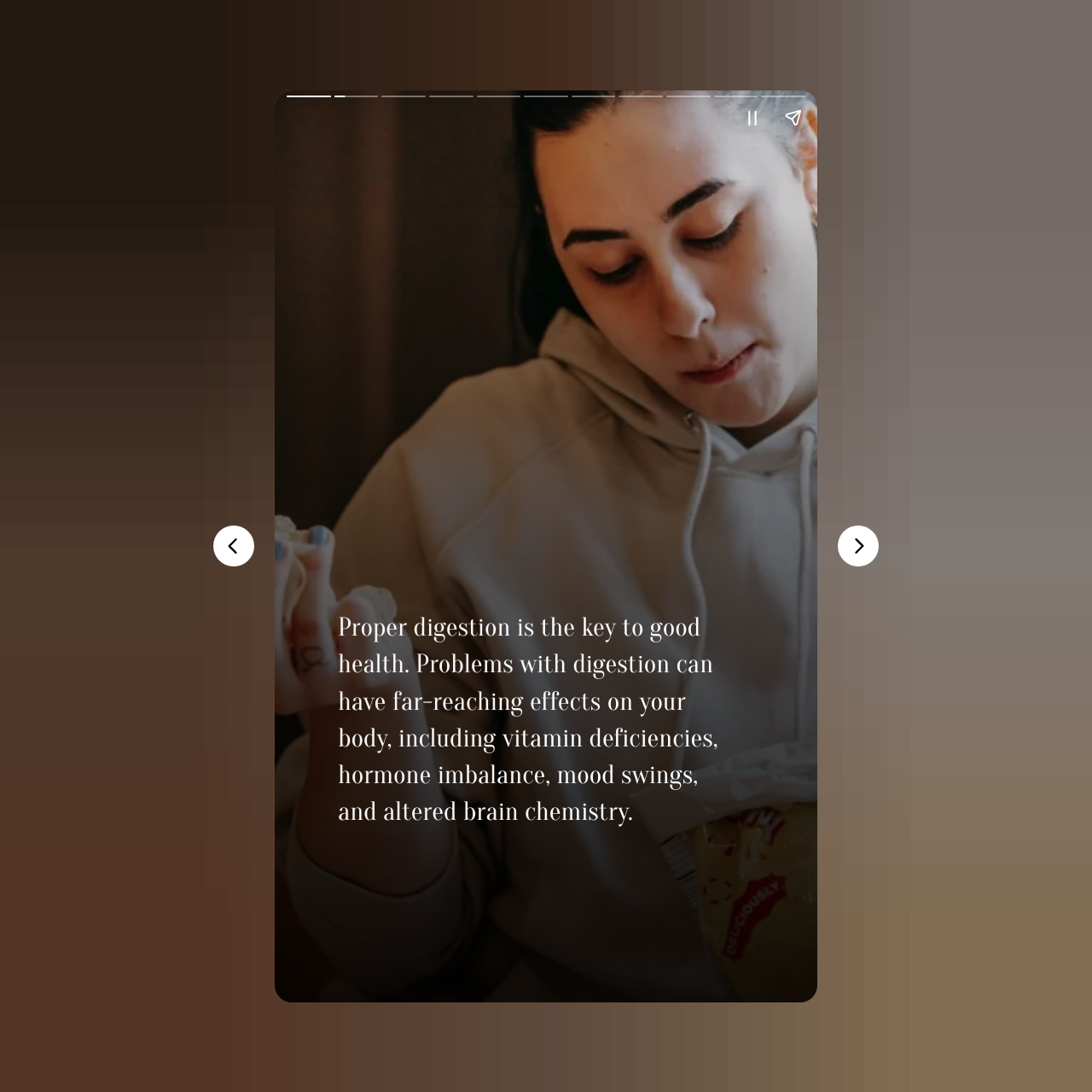What is the content of the static text element at the top?
Based on the screenshot, answer the question with a single word or phrase.

Proper digestion...